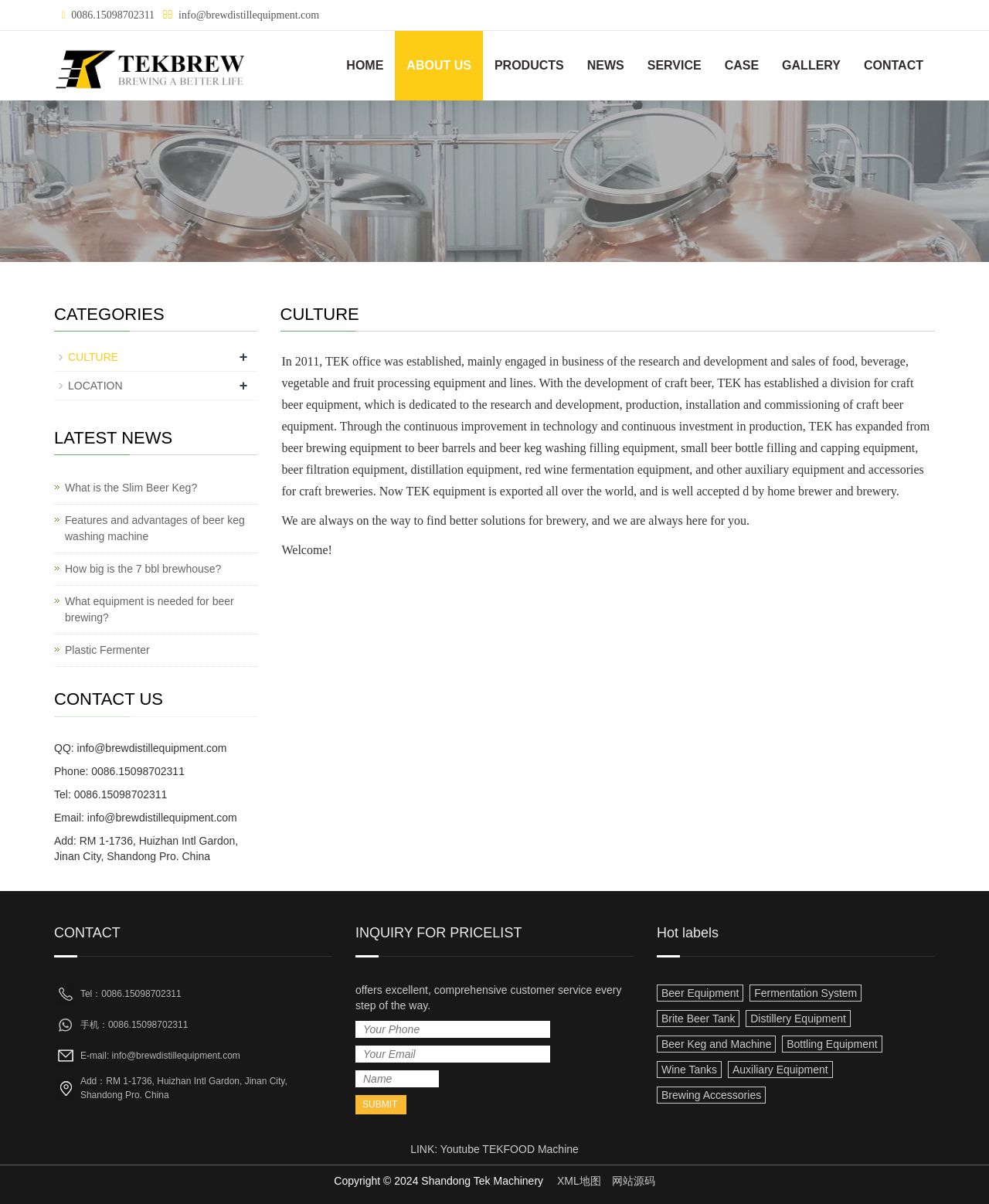Describe every aspect of the webpage comprehensively.

This webpage is about Shandong Tek Machinery Co., Ltd, a professional supplier and manufacturer of high-quality complete craft beer brewing equipment, beer fermentation tanks, distillery equipment, beer kegs, and brewery accessories in China.

At the top of the page, there is a phone number and an email address, followed by a navigation menu with links to HOME, ABOUT US, PRODUCTS, NEWS, SERVICE, CASE, GALLERY, and CONTACT.

Below the navigation menu, there is a section about the company culture, which describes the history and development of the company. This section is divided into several paragraphs with headings "CULTURE", "We", and "Welcome!".

To the left of the company culture section, there are three columns of links. The first column has links to CATEGORIES, LATEST NEWS, and CONTACT US. The second column has links to various news articles, such as "What is the Slim Beer Keg?" and "Features and advantages of beer keg washing machine". The third column has links to different types of equipment, such as beer brewing equipment, fermentation systems, and distillery equipment.

On the right side of the page, there is a section for contacting the company, which includes a phone number, email address, and physical address. Below this section, there is a form for inquiring about the price list, with fields for name, phone number, and email address.

Further down the page, there is a section with hot labels, which includes links to various types of equipment and accessories. At the bottom of the page, there are links to social media platforms, such as Youtube, and a copyright notice.